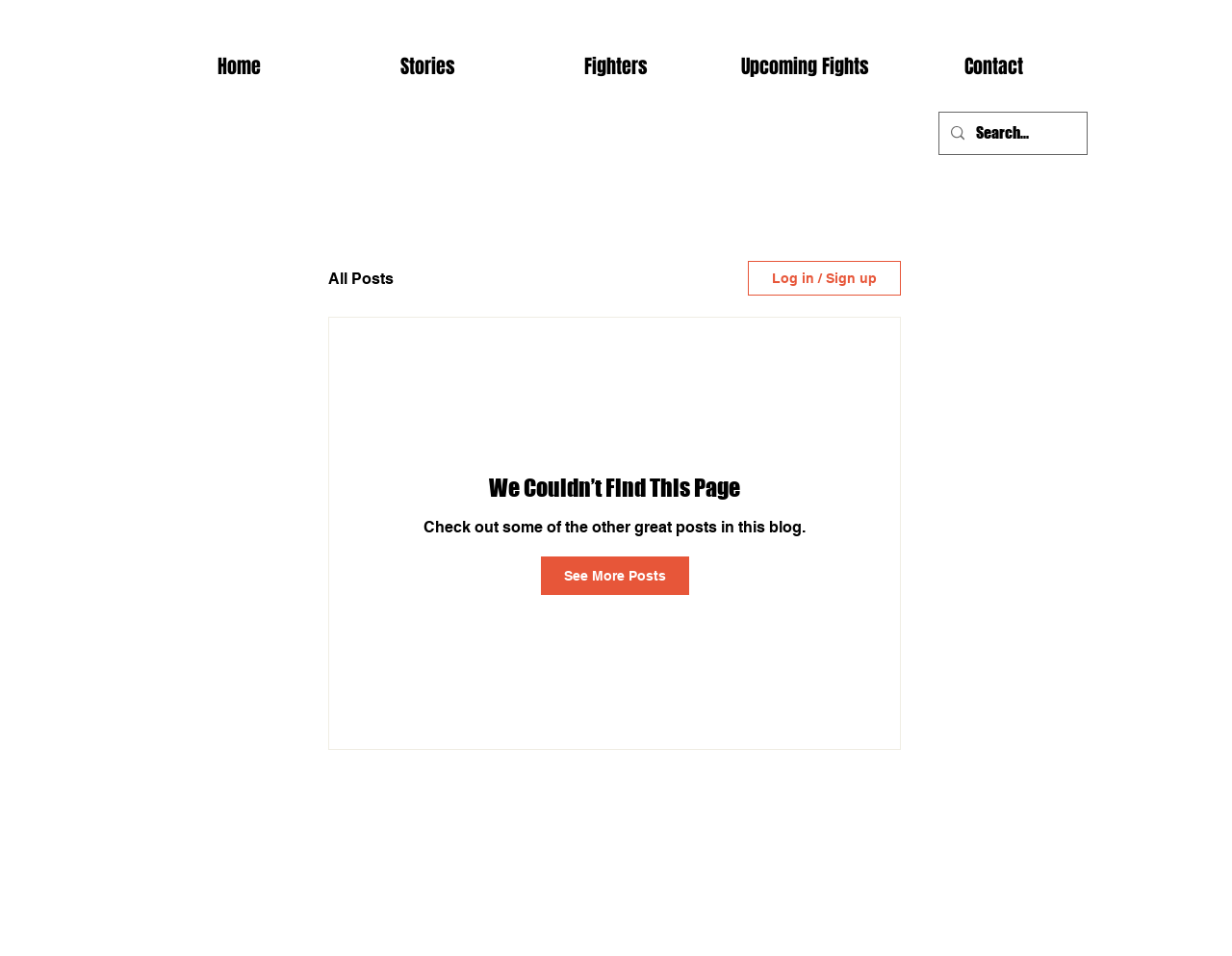Determine the bounding box coordinates of the section to be clicked to follow the instruction: "go to home page". The coordinates should be given as four float numbers between 0 and 1, formatted as [left, top, right, bottom].

[0.117, 0.047, 0.27, 0.093]